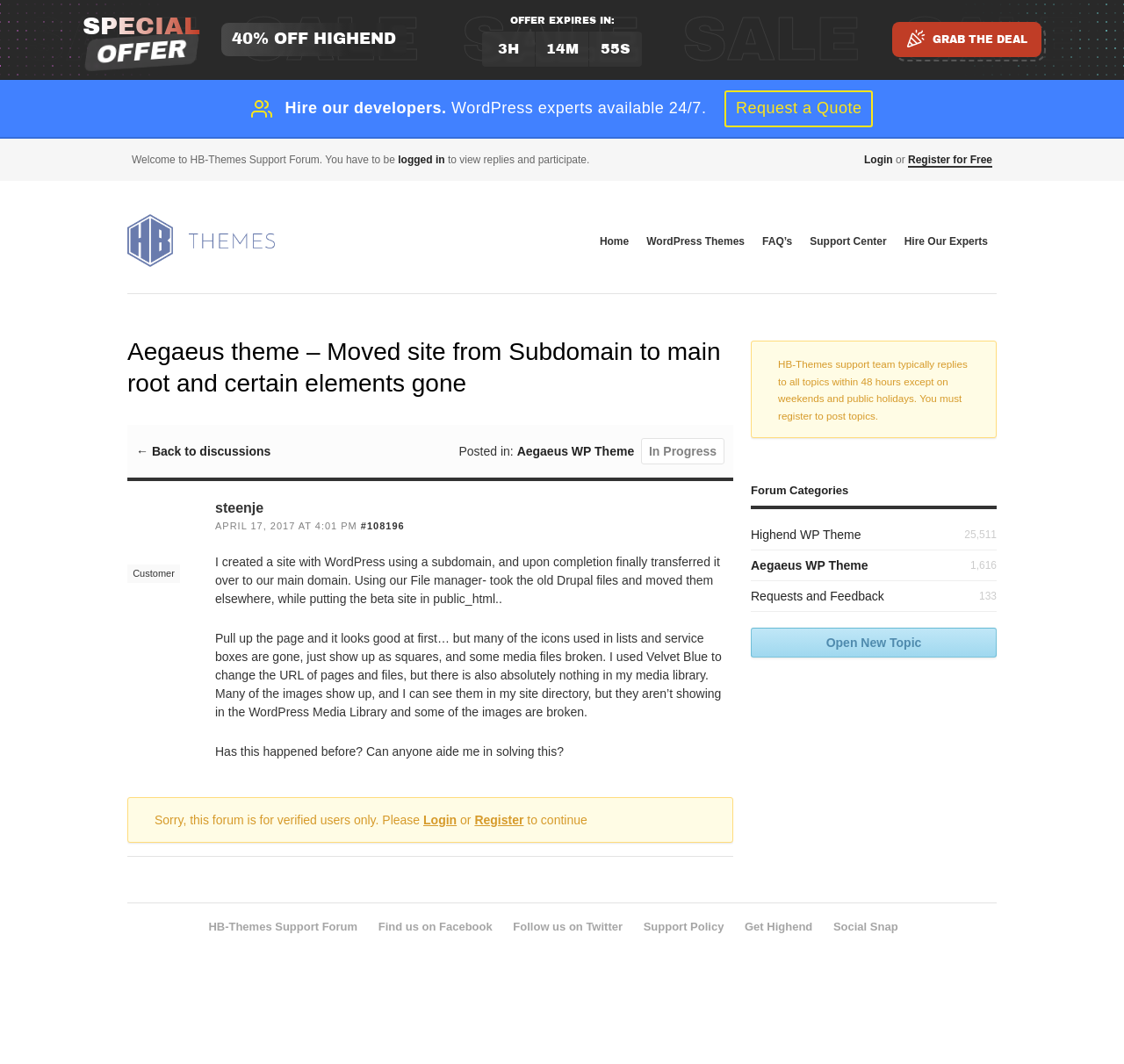Produce an elaborate caption capturing the essence of the webpage.

This webpage is a support forum for HB-Themes, specifically discussing a topic about moving a site from a subdomain to the main root and encountering issues with certain elements. 

At the top, there is a promotional banner with a "SPECIAL OFFER" and a countdown timer showing 3 hours, 14 minutes, and 55 seconds remaining. Below this, there is a call-to-action button "GRAB THE DEAL" with an image. 

On the left side, there is a navigation menu with links to "Hire our developers", "Home", "WordPress Themes", "FAQ's", "Support Center", and "Hire Our Experts". 

The main content area is divided into two sections. The left section has a heading with the topic title and a description of the issue, which includes a long paragraph of text explaining the problem. Below this, there is a section showing the user's profile information and a link to view their profile. 

The right section has a sidebar with various links and information, including a "Forum Categories" section with links to different categories, such as "Highend WP Theme" and "Aegaeus WP Theme", each with a number of topics and replies. There is also a "Open New Topic" button. 

At the bottom of the page, there is a footer section with links to "HB-Themes Support Forum", "Find us on Facebook", "Follow us on Twitter", "Support Policy", "Get Highend", and "Social Snap".